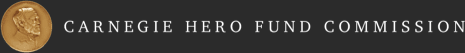Give a one-word or short phrase answer to this question: 
What type of font is used for the accompanying text?

Refined typeface